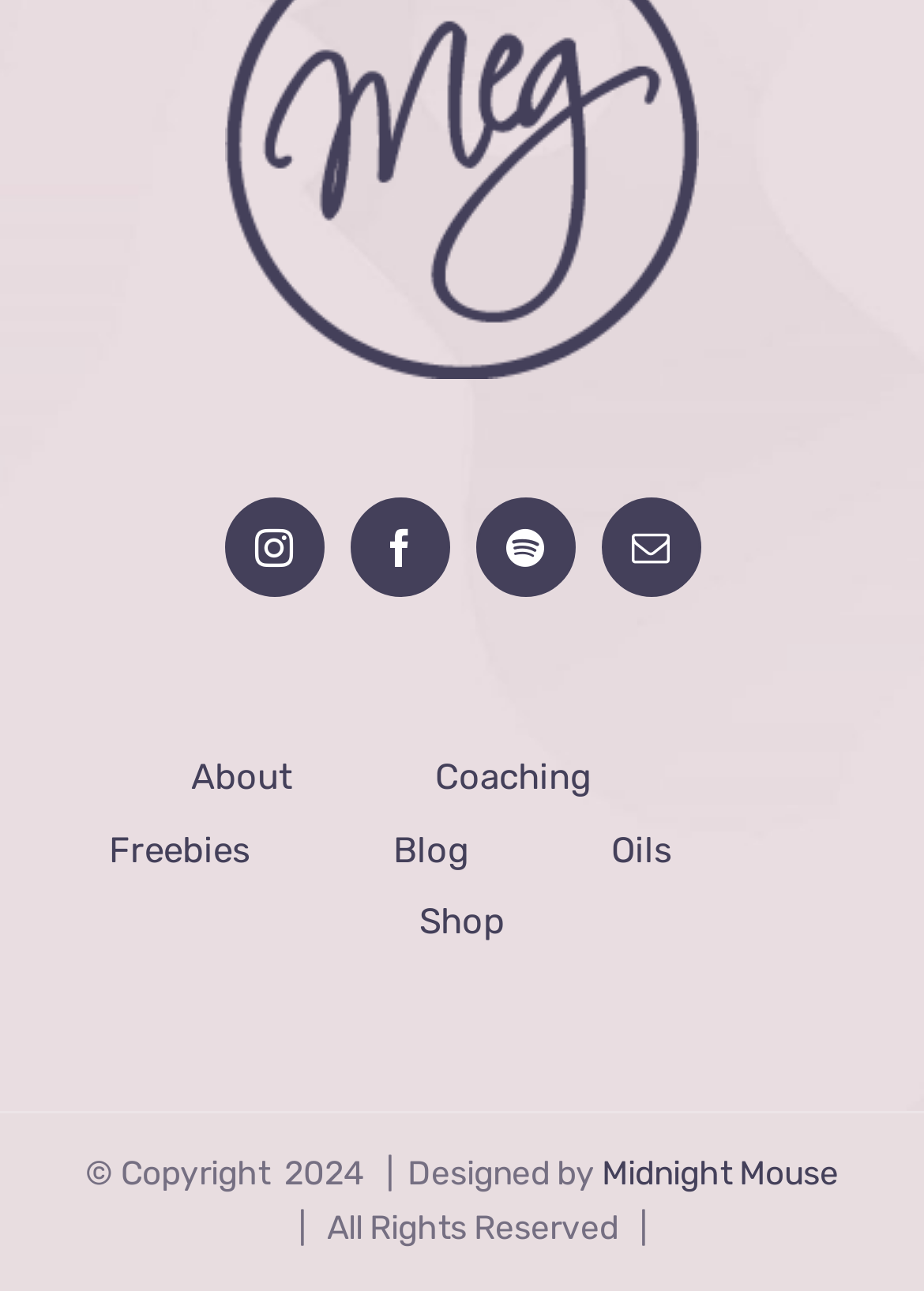Please specify the bounding box coordinates of the clickable section necessary to execute the following command: "Go to Coaching".

[0.471, 0.58, 0.794, 0.626]